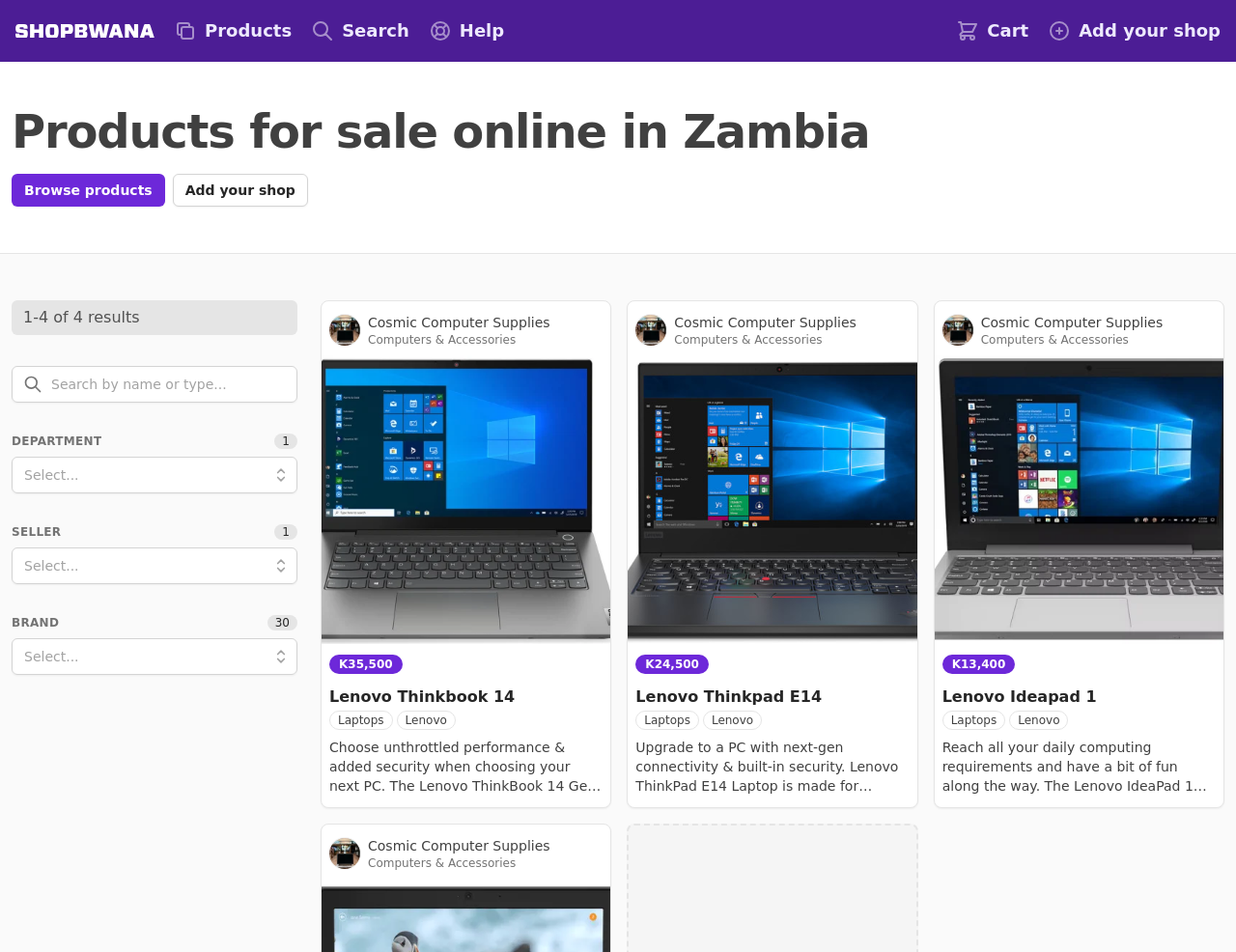Write an elaborate caption that captures the essence of the webpage.

The webpage is an e-commerce platform that allows users to buy products online from businesses in Zambia. At the top of the page, there is a navigation bar with links to "Products", "Help", and "Add your shop", each accompanied by an image. On the right side of the navigation bar, there is a search button and a cart button, both with images.

Below the navigation bar, there is a heading that reads "Products for sale online in Zambia". Underneath the heading, there is a button to "Browse products" and a link to "Add your shop". 

The main content of the page is a list of products, each displayed with an image, product name, price, and a brief description. The products are categorized by seller, with the seller's name and image displayed above each product listing. The products are also labeled with their respective categories, such as "Laptops" and "Computers & Accessories".

There are four products listed on the page, each with a detailed description and specifications. The products are Lenovo Thinkbook 14, Lenovo Thinkpad E14, Lenovo Ideapad 1, and all are sold by Cosmic Computer Supplies. 

At the bottom of the page, there is a pagination indicator that shows "1-4 of 4 results", indicating that there are four products in total. There are also buttons to filter products by department, seller, and brand, each accompanied by an image.